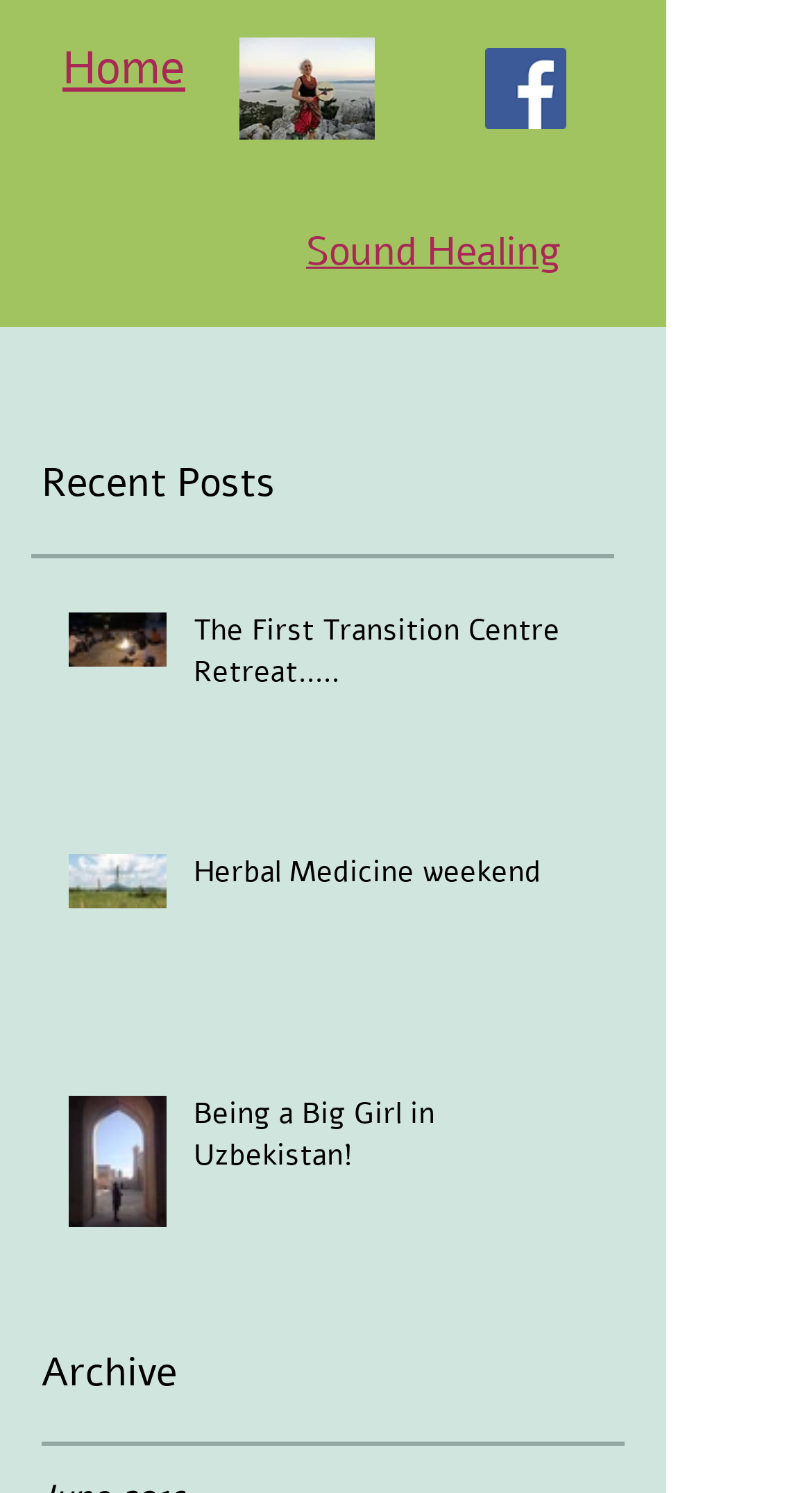Using the format (top-left x, top-left y, bottom-right x, bottom-right y), and given the element description, identify the bounding box coordinates within the screenshot: Sound Healing

[0.377, 0.151, 0.69, 0.187]